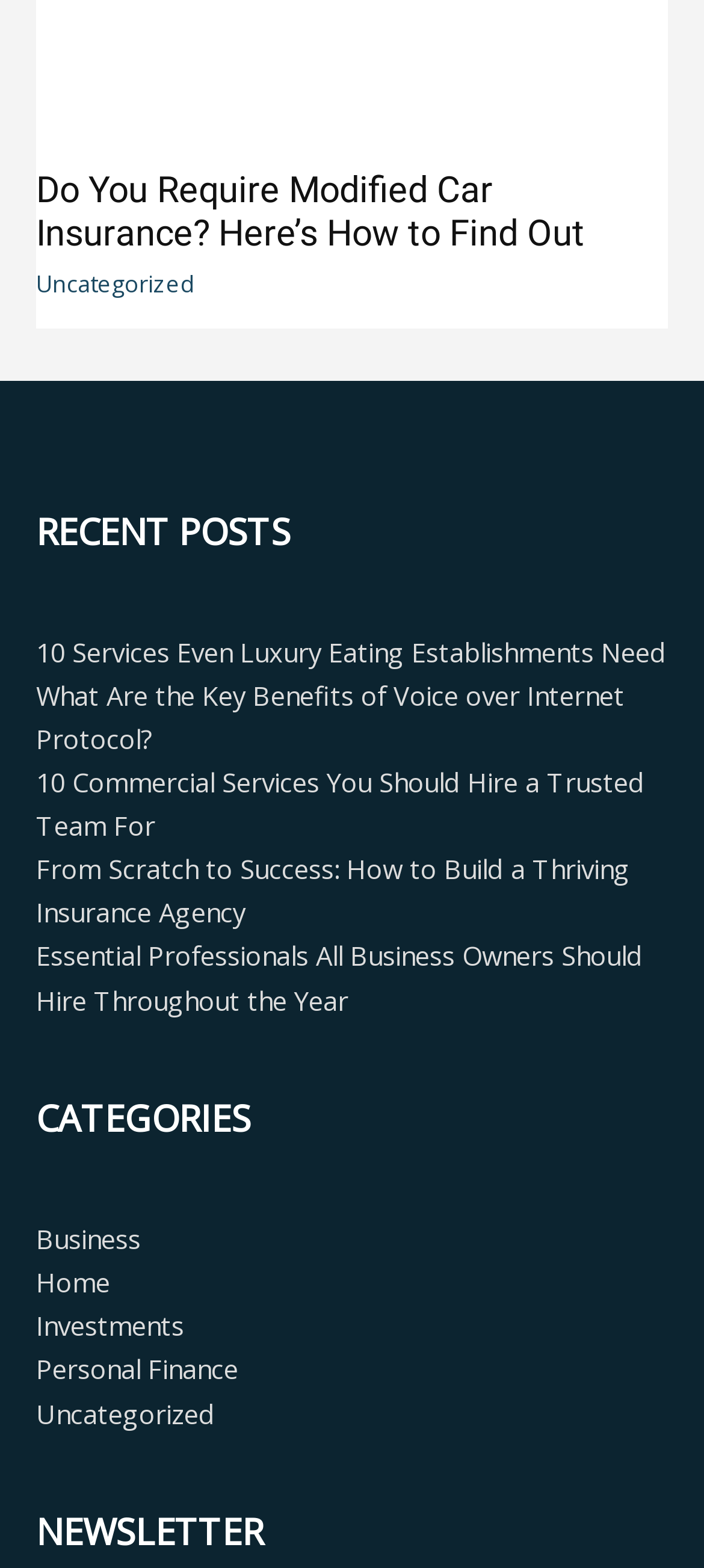What is the purpose of the section 'NEWSLETTER'?
Based on the image, respond with a single word or phrase.

Subscription